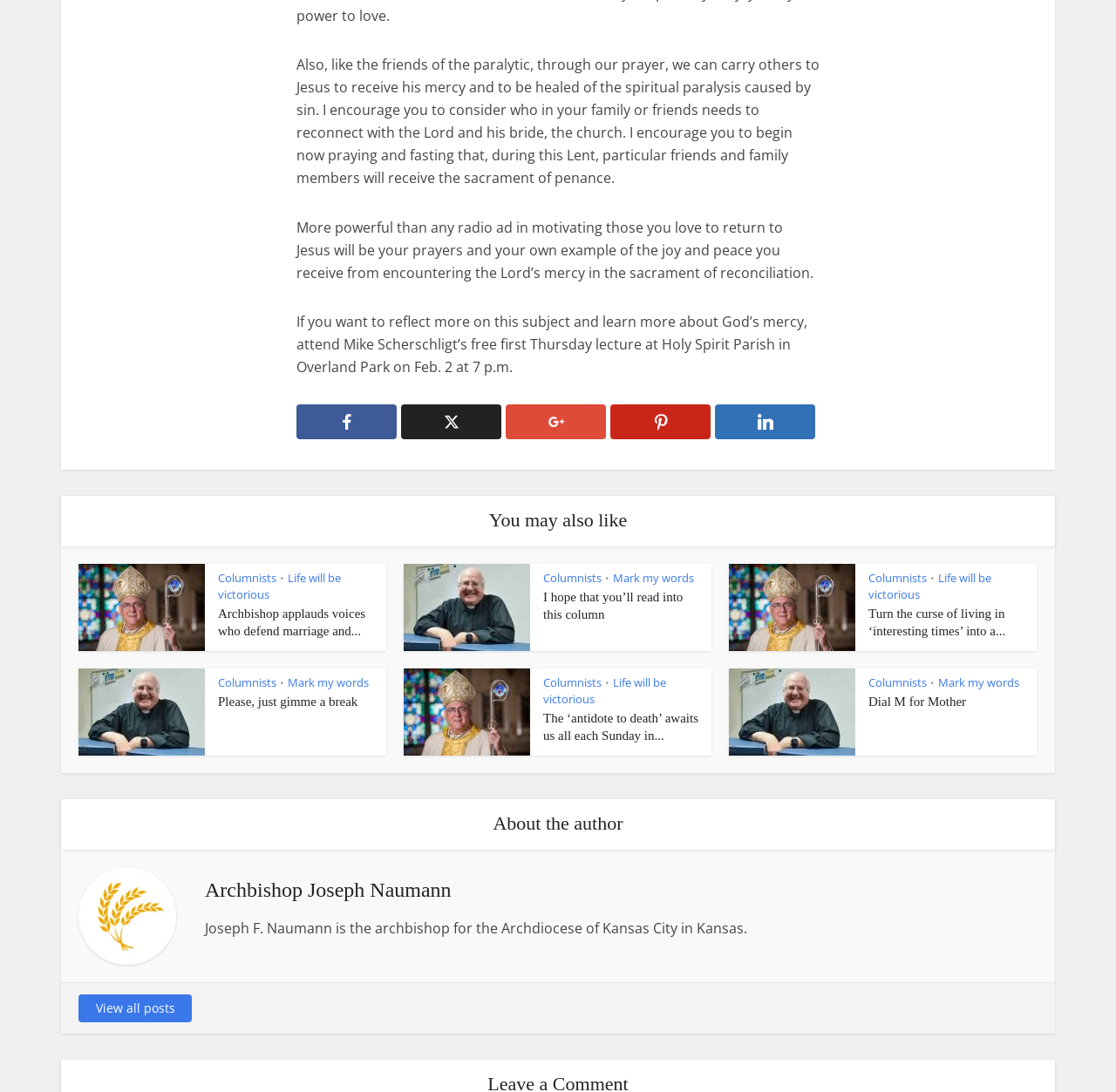Find the bounding box coordinates of the clickable element required to execute the following instruction: "Click the link to read 'I hope that you’ll read into this column'". Provide the coordinates as four float numbers between 0 and 1, i.e., [left, top, right, bottom].

[0.487, 0.54, 0.612, 0.569]